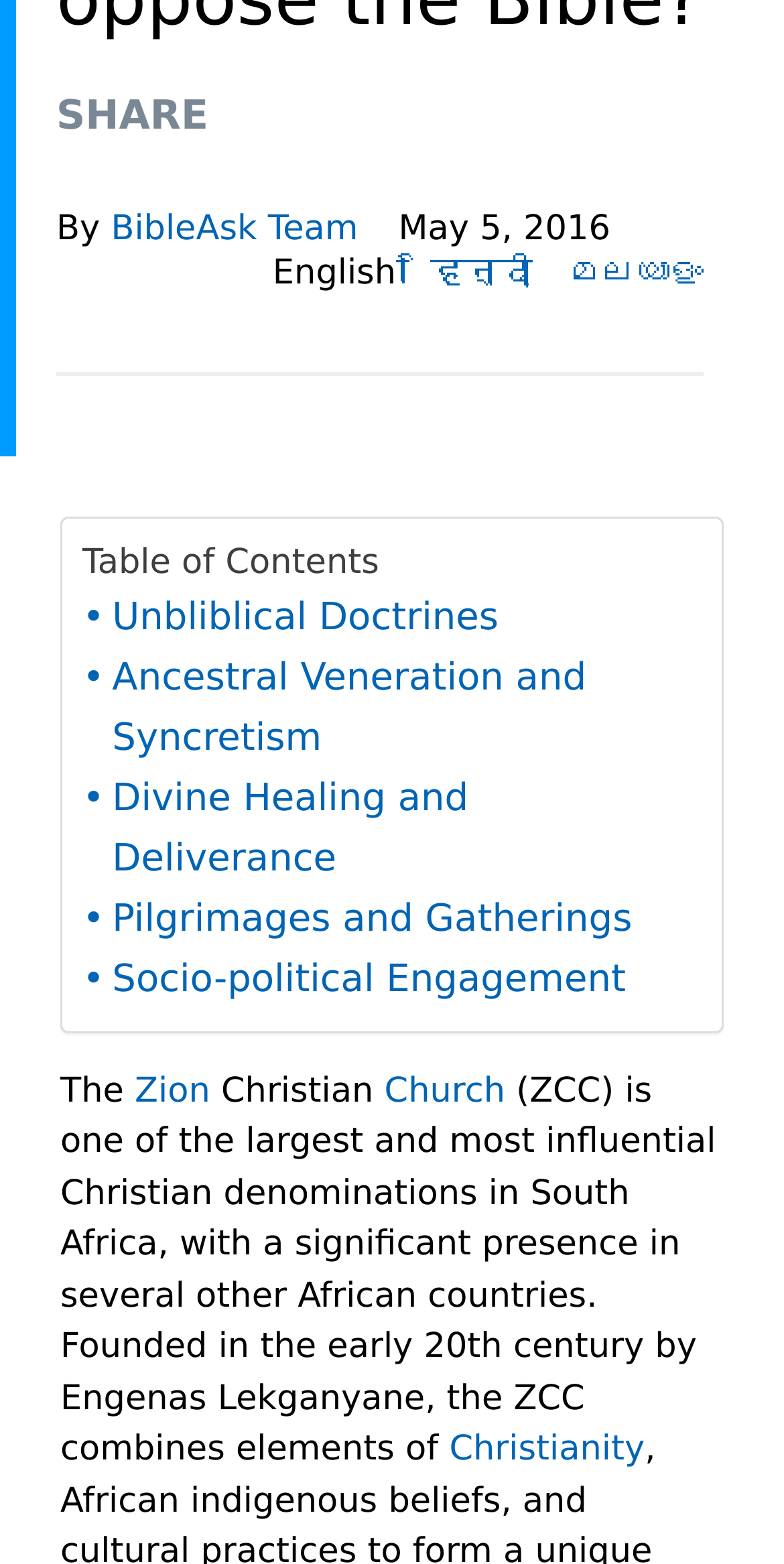Identify the coordinates of the bounding box for the element described below: "jewelries at the Met Gala". Return the coordinates as four float numbers between 0 and 1: [left, top, right, bottom].

None